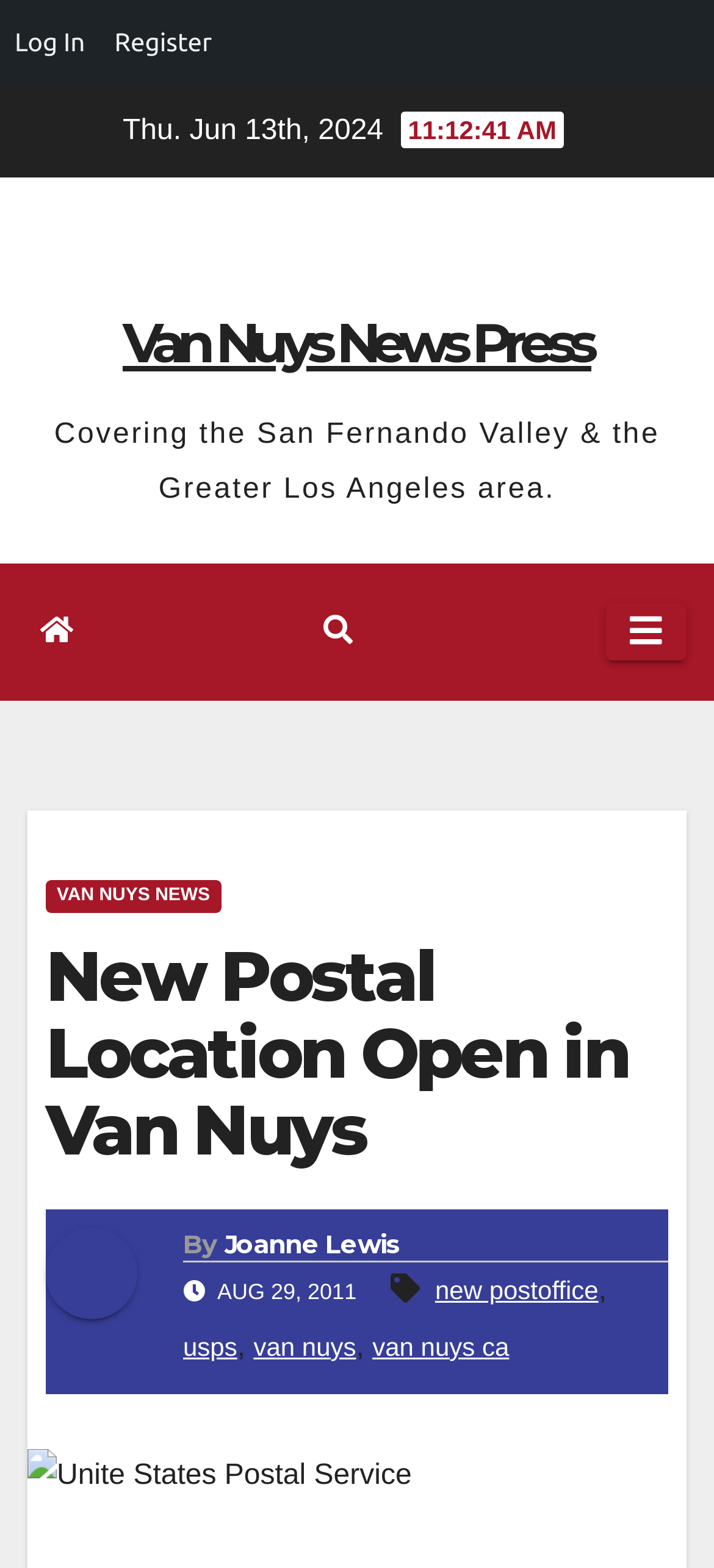Find the bounding box coordinates of the element to click in order to complete this instruction: "Toggle navigation menu". The bounding box coordinates must be four float numbers between 0 and 1, denoted as [left, top, right, bottom].

[0.849, 0.385, 0.962, 0.421]